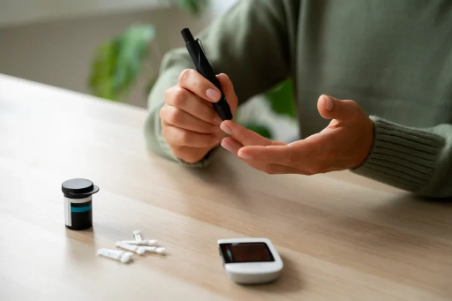Offer a detailed narrative of what is shown in the image.

The image depicts an individual managing their blood sugar levels, a crucial aspect in the context of diabetes. The person is using a pen-like device to prick their fingertip, likely for a blood sample to test their glucose levels. Nearby on the table, there is a blood glucose meter displaying potential results, a small vial—possibly containing testing strips—and additional testing supplies, reflecting the meticulous care necessary for effective diabetes management. This process is vital for individuals with diabetes, as maintaining stable blood sugar levels is essential for overall health, particularly when considering dental health and procedures like dental implants. The image captures the intersection of daily diabetic management and the importance of oral health, emphasizing the physiological complexities individuals face in these areas.